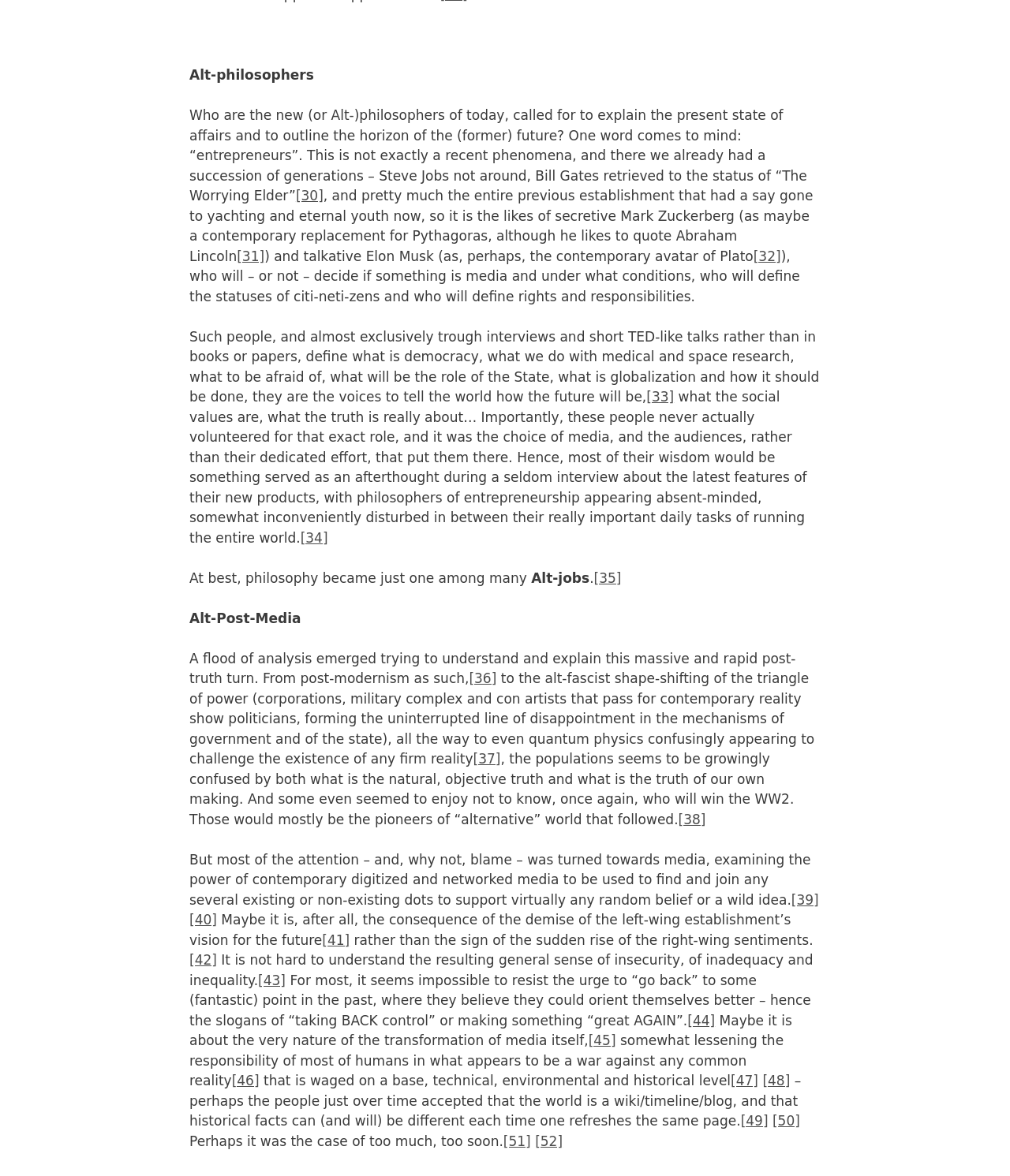What is the consequence of the demise of the left-wing establishment's vision for the future?
Please respond to the question thoroughly and include all relevant details.

The text states that the demise of the left-wing establishment's vision for the future has led to a general sense of insecurity, inadequacy, and inequality among people.